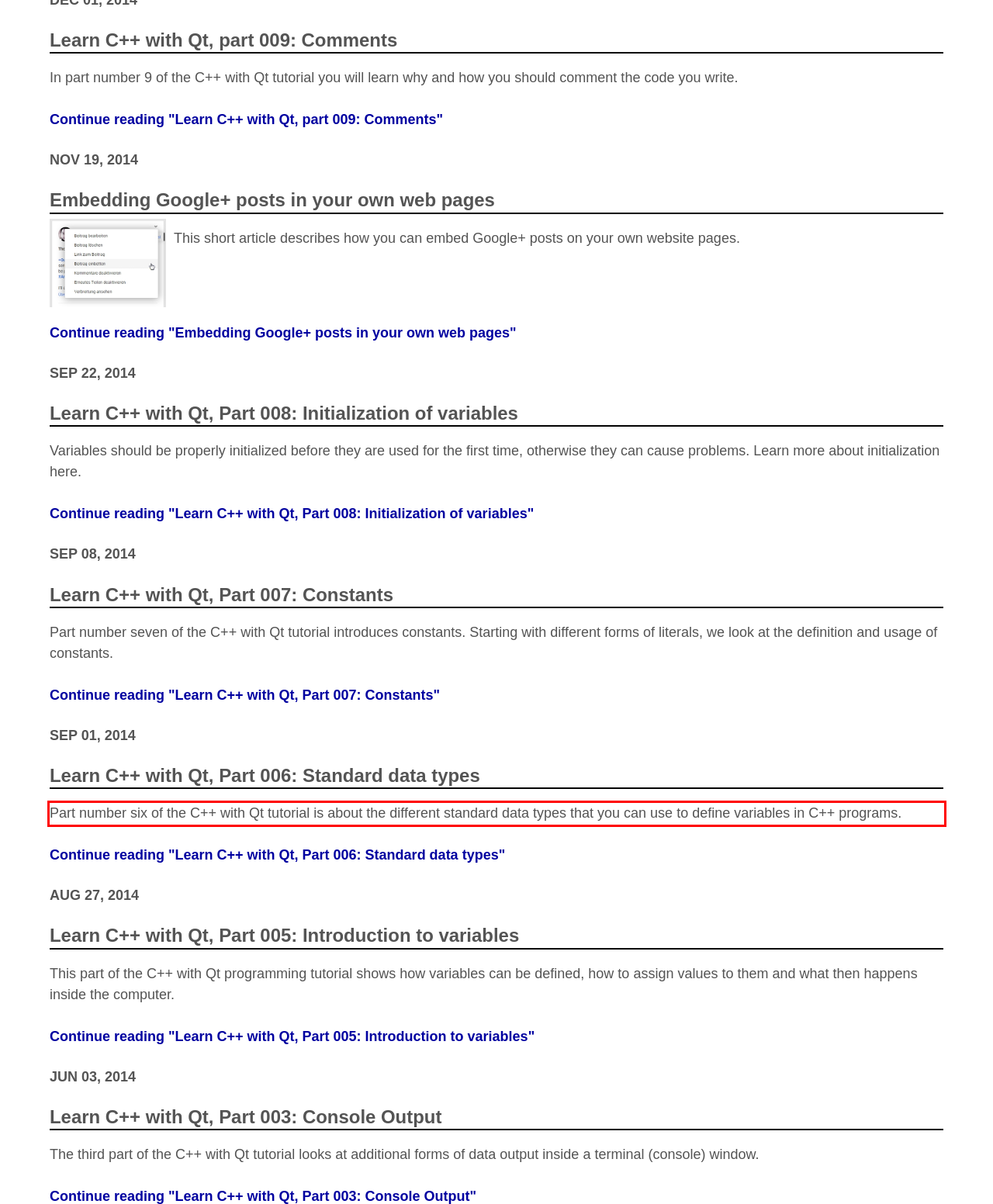Please analyze the provided webpage screenshot and perform OCR to extract the text content from the red rectangle bounding box.

Part number six of the C++ with Qt tutorial is about the different standard data types that you can use to define variables in C++ programs.